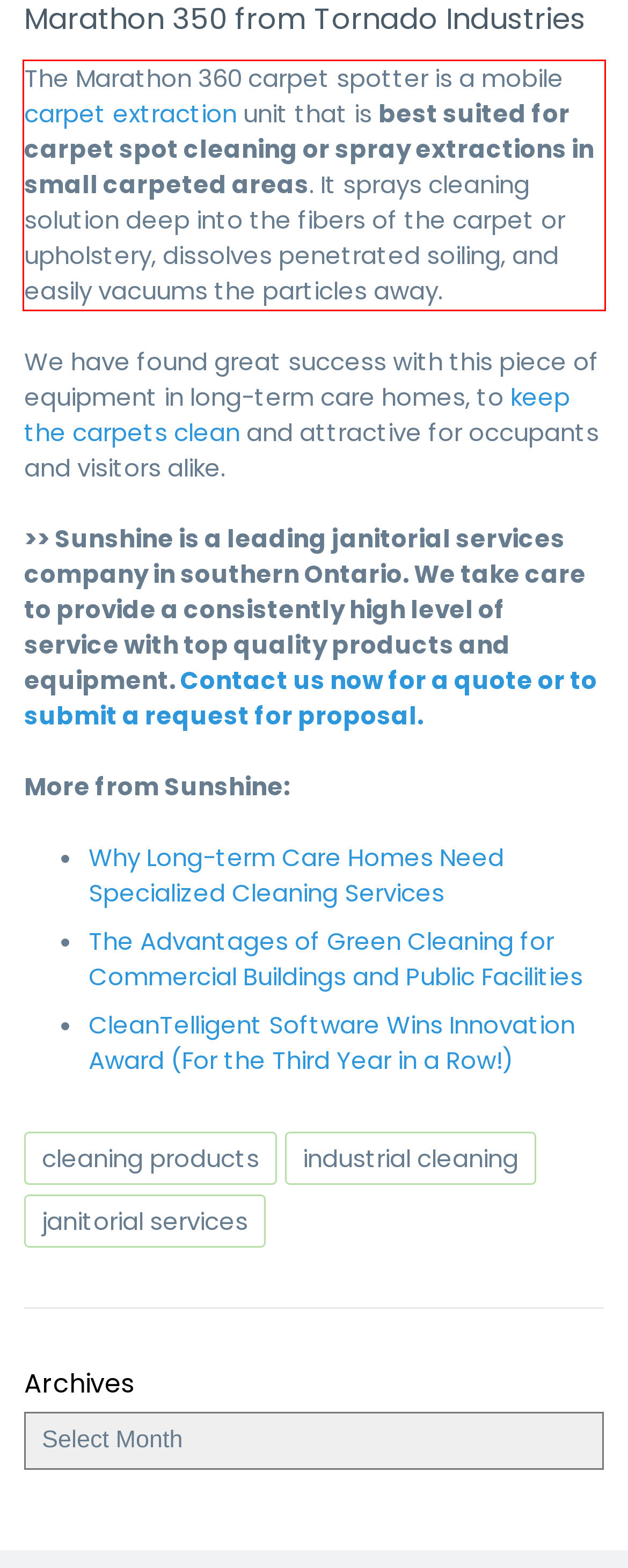Given a screenshot of a webpage, locate the red bounding box and extract the text it encloses.

The Marathon 360 carpet spotter is a mobile carpet extraction unit that is best suited for carpet spot cleaning or spray extractions in small carpeted areas. It sprays cleaning solution deep into the fibers of the carpet or upholstery, dissolves penetrated soiling, and easily vacuums the particles away.